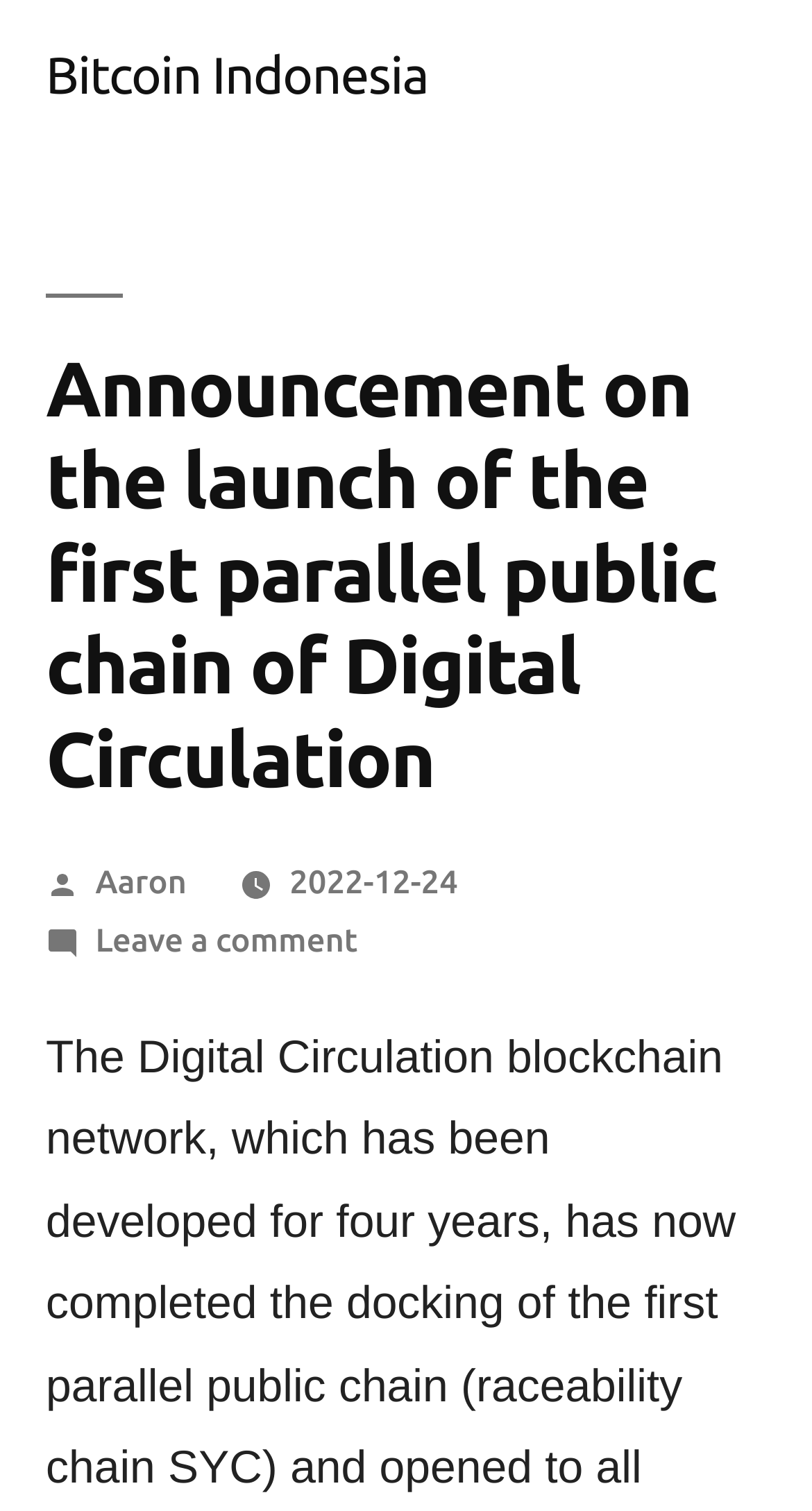Detail the various sections and features of the webpage.

The webpage is an announcement page for the launch of the first parallel public chain of Digital Circulation, specifically related to Bitcoin Indonesia. At the top, there is a prominent header that spans almost the entire width of the page, containing the title "Announcement on the launch of the first parallel public chain of Digital Circulation". 

Below the header, there is a section with information about the post. It includes the text "Posted by" followed by a link to the author's name, "Aaron", and a link to the date "2022-12-24", which is also marked as a time element. 

On the top-left corner, there is a link to "Bitcoin Indonesia", which is relatively small compared to the header. 

At the bottom of this section, there is a link to "Leave a comment on Announcement on the launch of the first parallel public chain of Digital Circulation", allowing users to engage with the announcement.